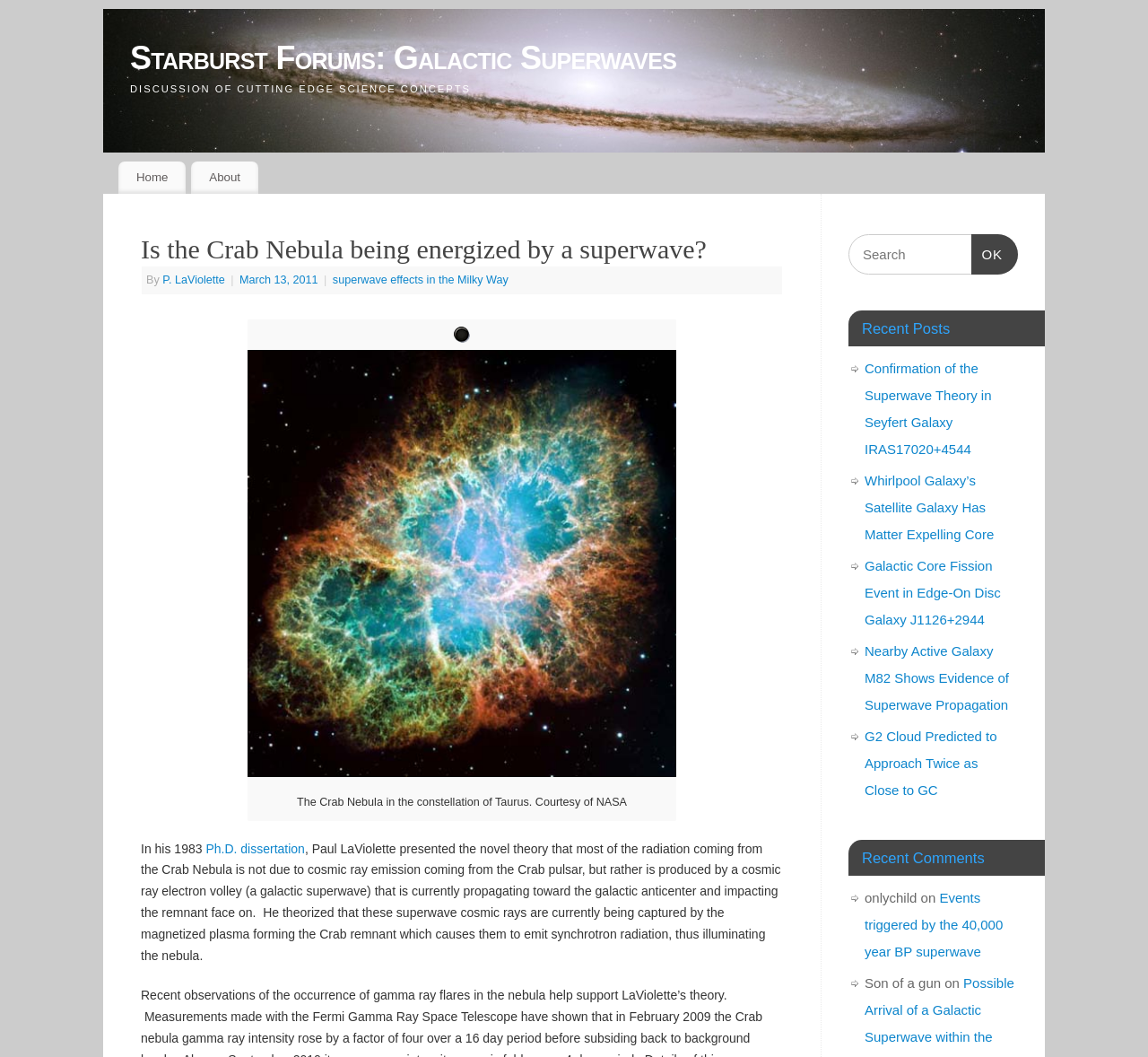Write an exhaustive caption that covers the webpage's main aspects.

The webpage appears to be a forum discussion page focused on galactic superwaves. At the top, there is a logo image and a link to "Starburst Forums: Galactic Superwaves" with a descriptive text "DISCUSSION OF CUTTING EDGE SCIENCE CONCEPTS" nearby. Below this, there are navigation links to "Home" and "About".

The main content of the page is a discussion thread titled "Is the Crab Nebula being energized by a superwave?" posted by "P. LaViolette" on "March 13, 2011". The thread includes a link to a related topic "superwave effects in the Milky Way". Below the thread title, there is an image of the Crab Nebula with a descriptive caption.

The main text of the discussion thread is a lengthy paragraph explaining a theory about the Crab Nebula's radiation being caused by a galactic superwave. The text is divided into several sections, with links to related topics and references to scientific concepts.

On the right side of the page, there is a search box with a "Search OK" button. Below this, there are headings for "Recent Posts" and "Recent Comments", each with a list of links to related topics and comments.

Overall, the webpage appears to be a specialized forum for discussing advanced scientific concepts related to galactic superwaves, with a focus on sharing knowledge and ideas among experts and enthusiasts.